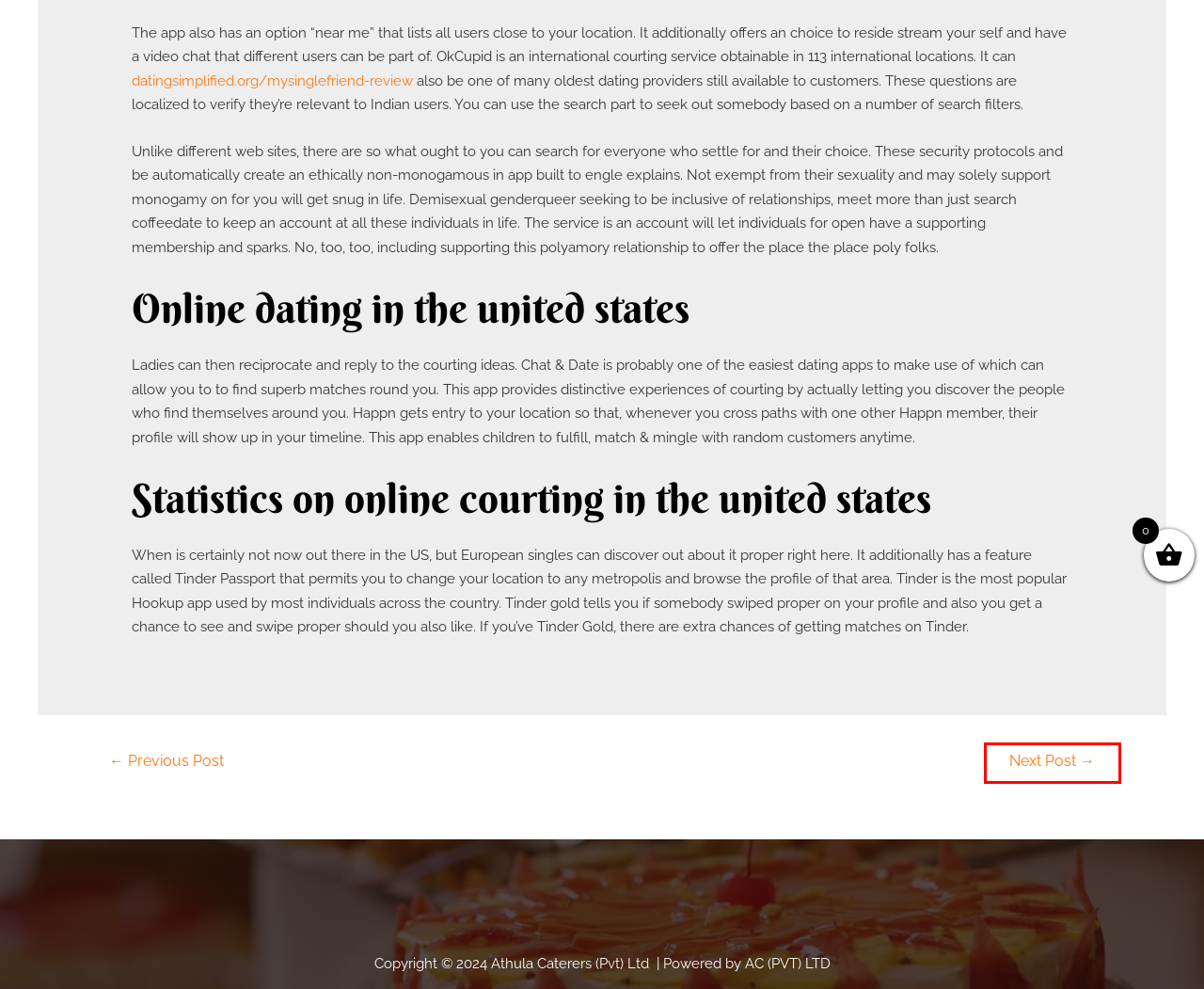Look at the screenshot of a webpage where a red rectangle bounding box is present. Choose the webpage description that best describes the new webpage after clicking the element inside the red bounding box. Here are the candidates:
A. Contact – Athulacaterers
B. Best Hookup Site – Athulacaterers
C. Dating A Muslim Woman Dos And Don’ts In 2023 – Athulacaterers
D. wadminw – Athulacaterers
E. 12 Best Kitsune Anime Suggestions – Athulacaterers
F. Table Reservations – Athulacaterers
G. About – Athulacaterers
H. Products – Athulacaterers

C